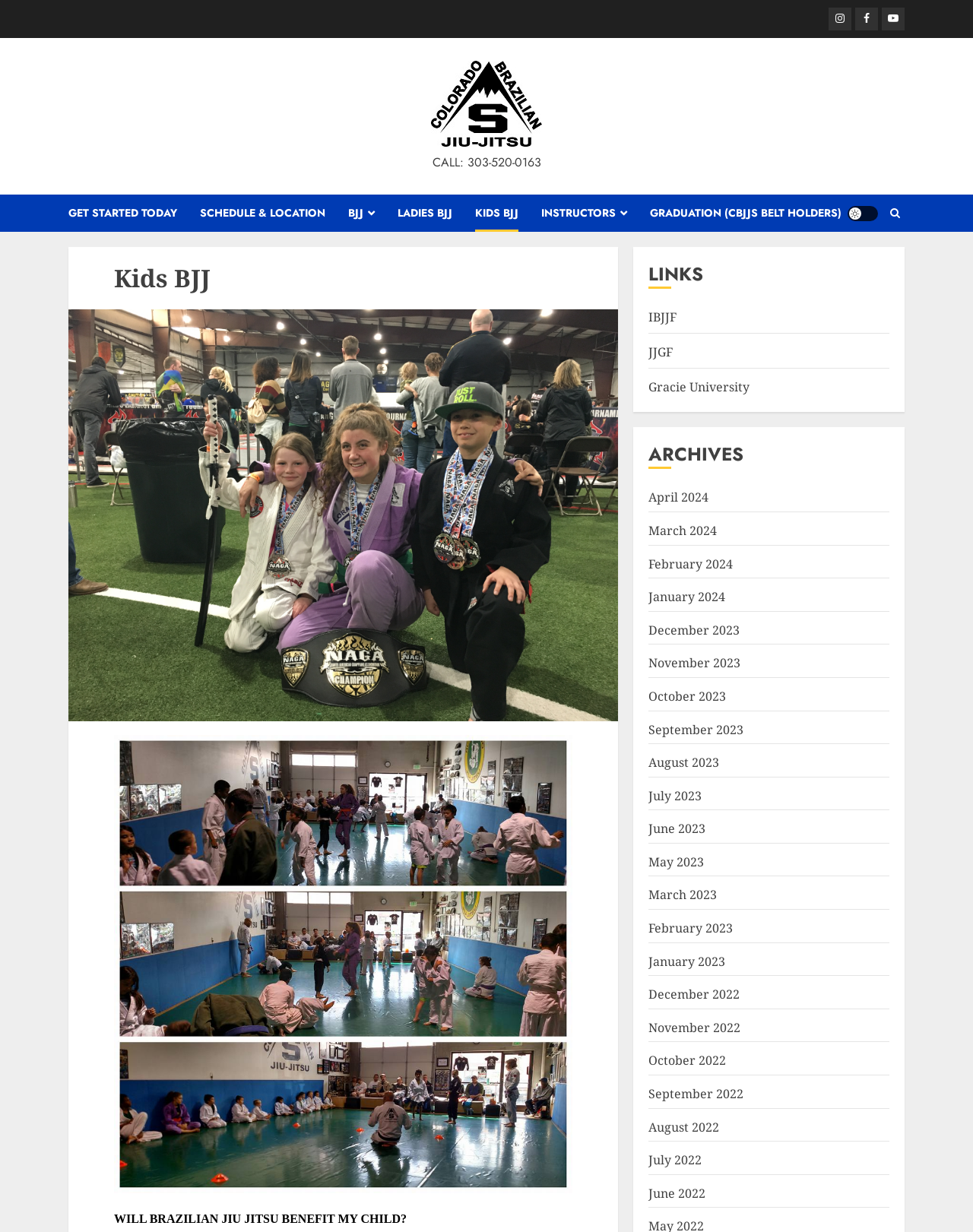Locate the coordinates of the bounding box for the clickable region that fulfills this instruction: "View schedule and location".

[0.205, 0.158, 0.358, 0.188]